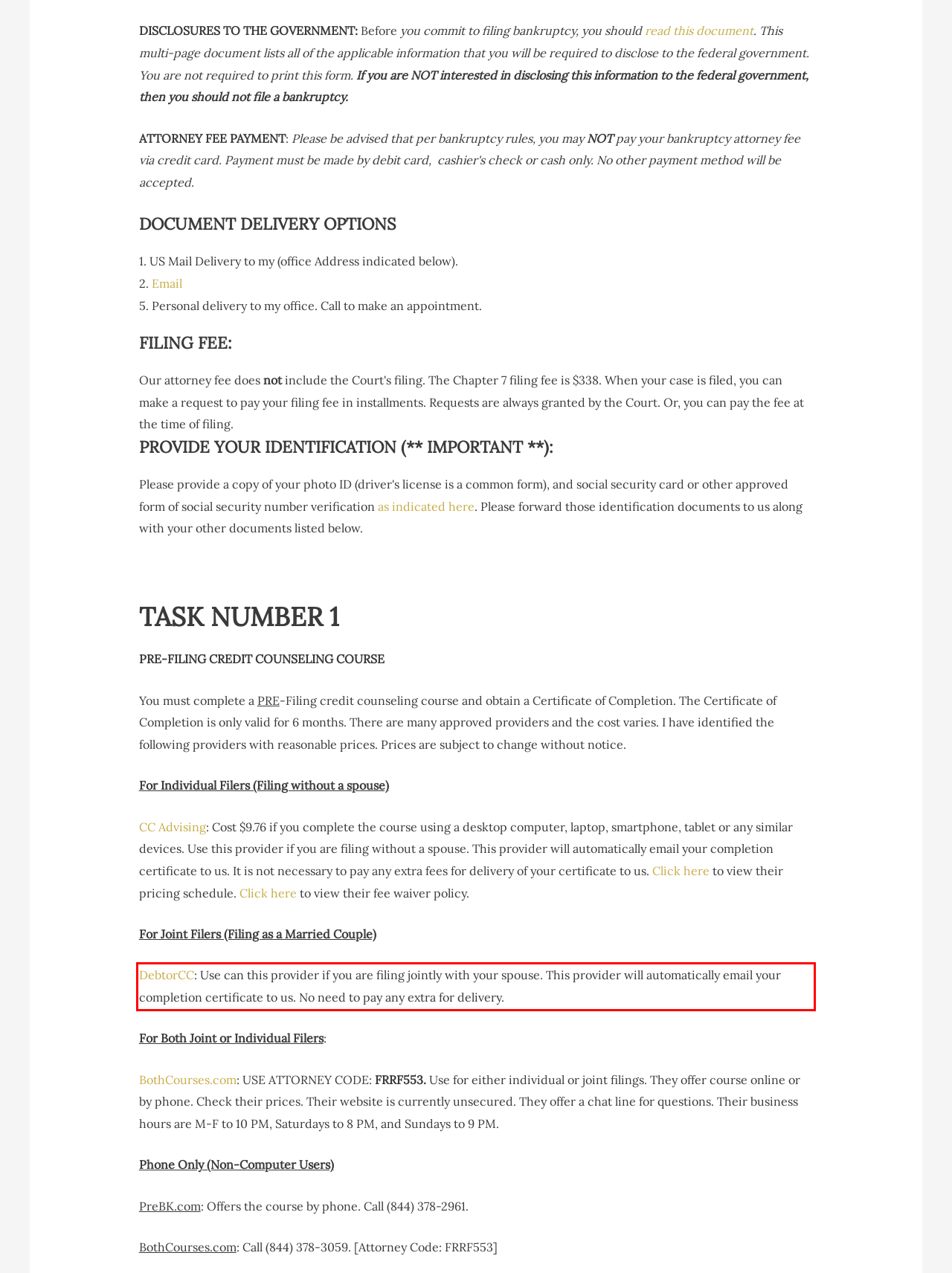There is a screenshot of a webpage with a red bounding box around a UI element. Please use OCR to extract the text within the red bounding box.

DebtorCC: Use can this provider if you are filing jointly with your spouse. This provider will automatically email your completion certificate to us. No need to pay any extra for delivery.